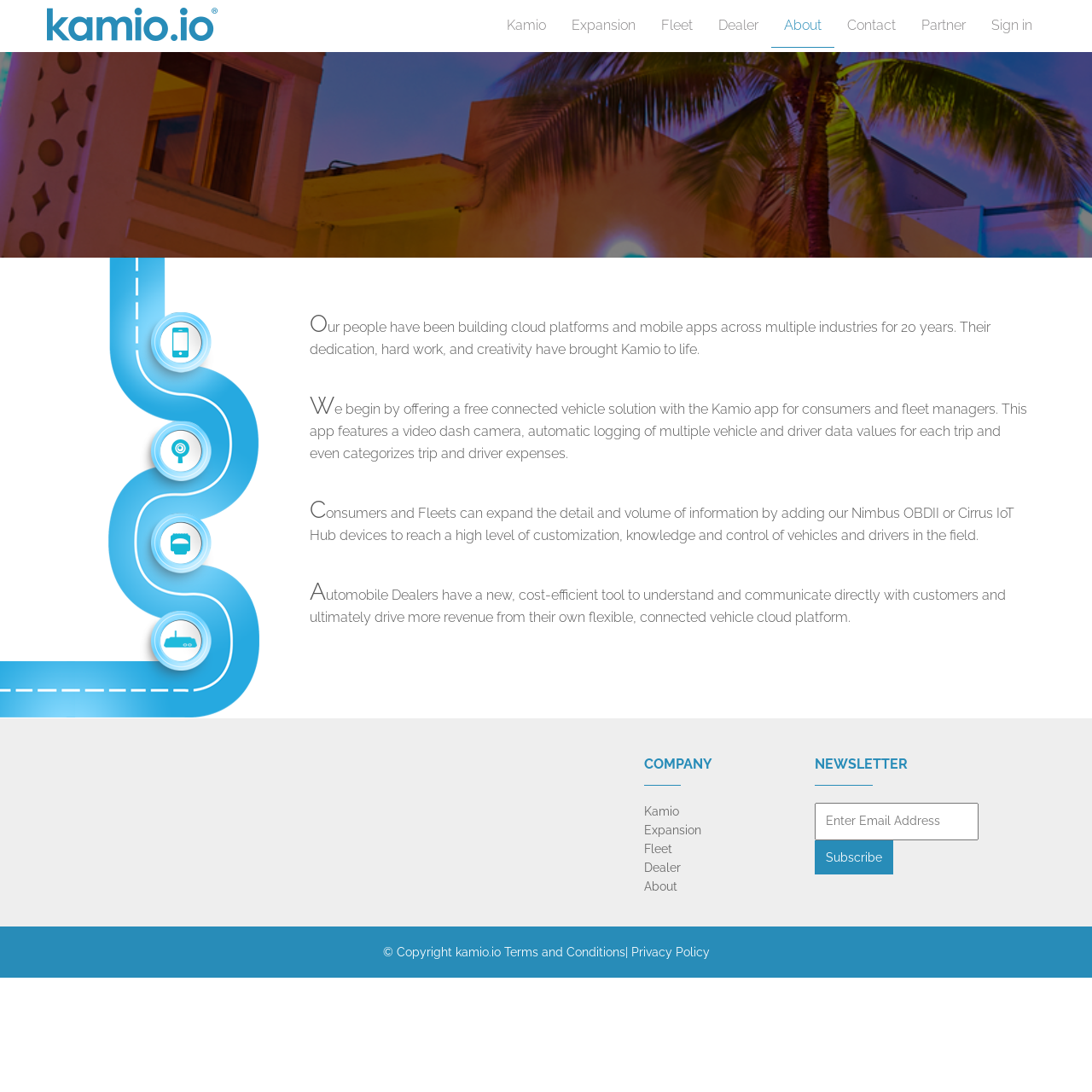What is the orientation of the separator below the 'COMPANY' heading?
Using the image provided, answer with just one word or phrase.

Horizontal